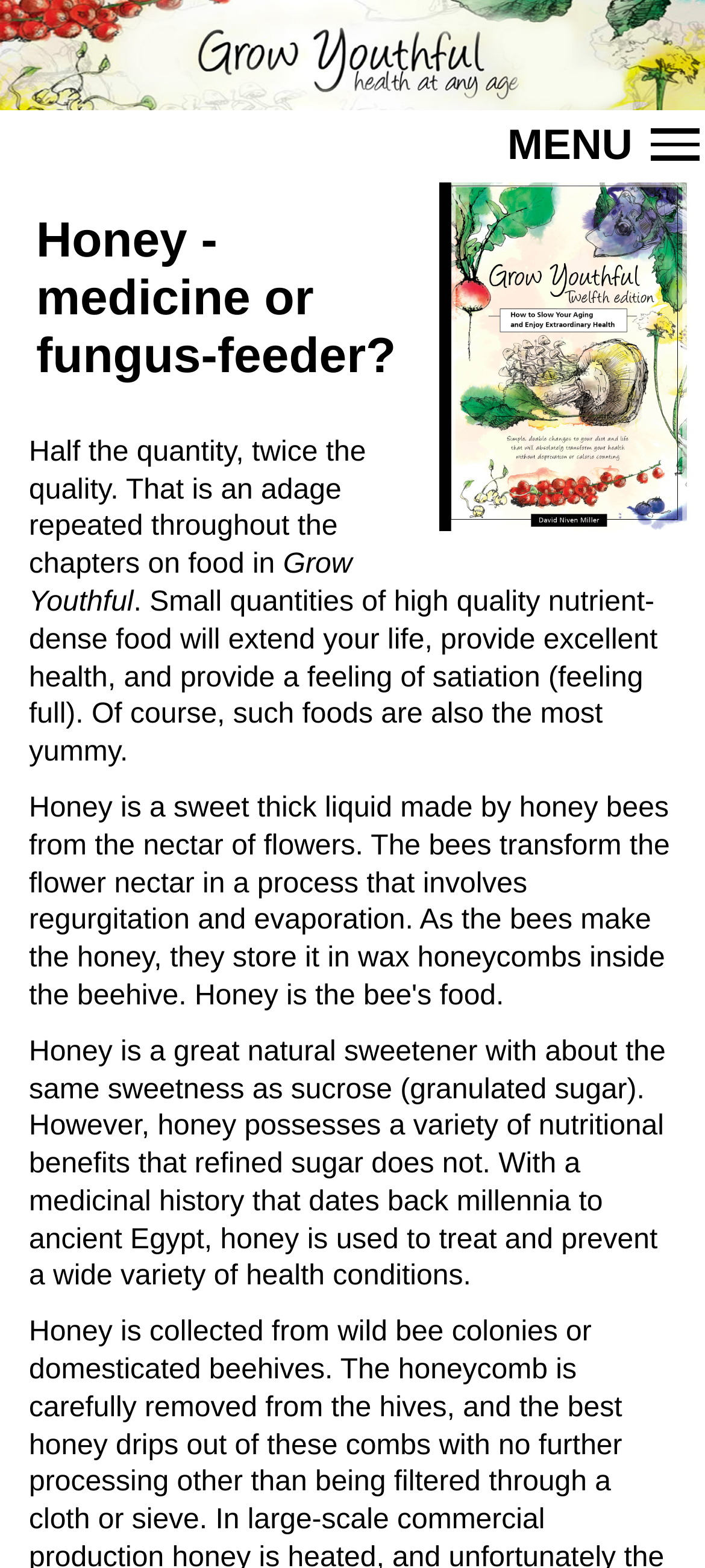Using the description: "MENU", identify the bounding box of the corresponding UI element in the screenshot.

[0.72, 0.077, 0.991, 0.109]